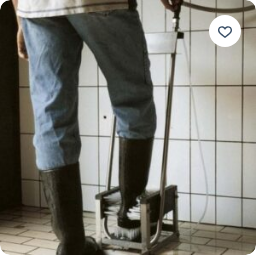What is the purpose of the boot washer? Please answer the question using a single word or phrase based on the image.

To clean boots